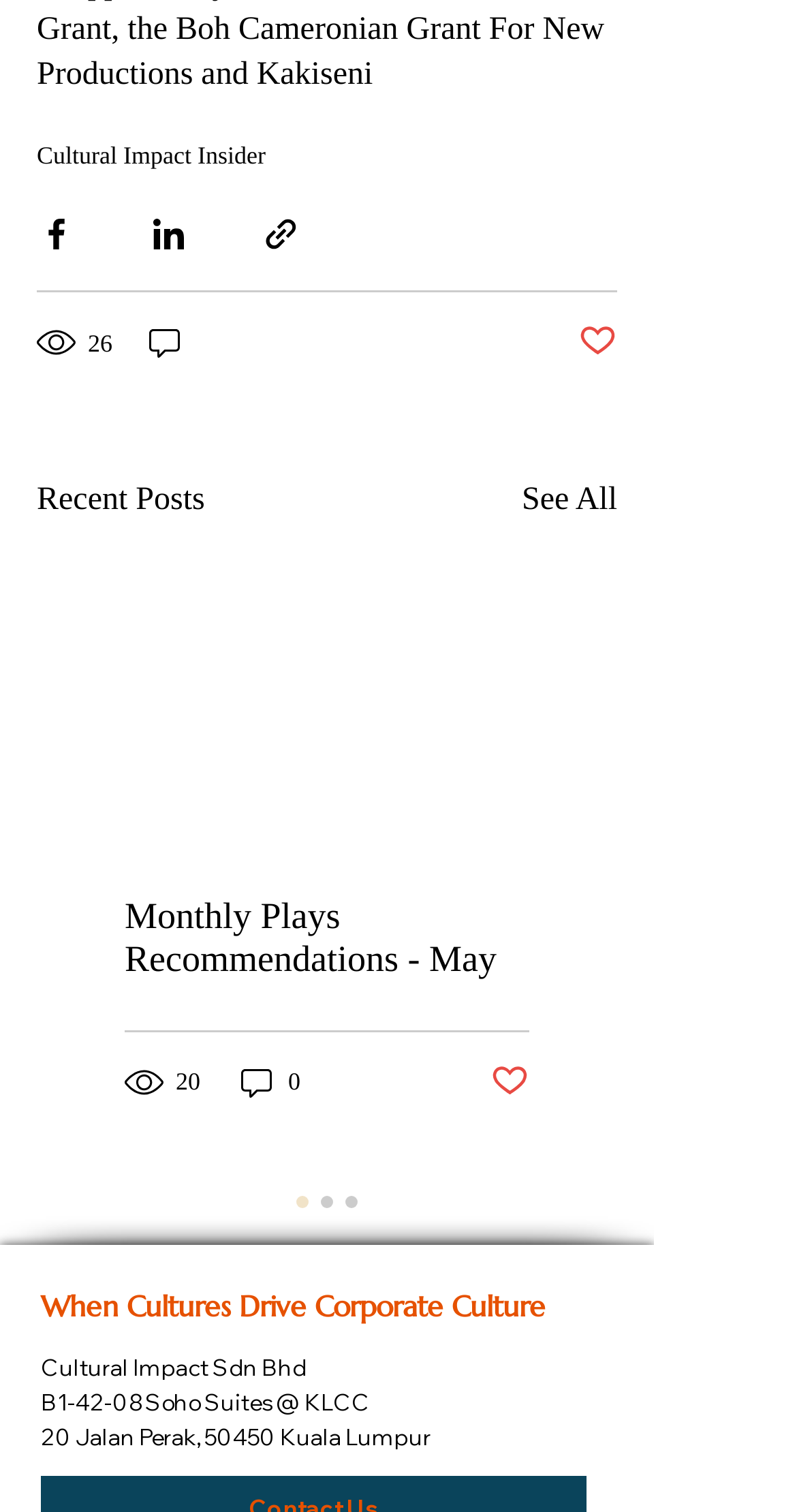Determine the coordinates of the bounding box for the clickable area needed to execute this instruction: "Click the 'All in One' link".

None